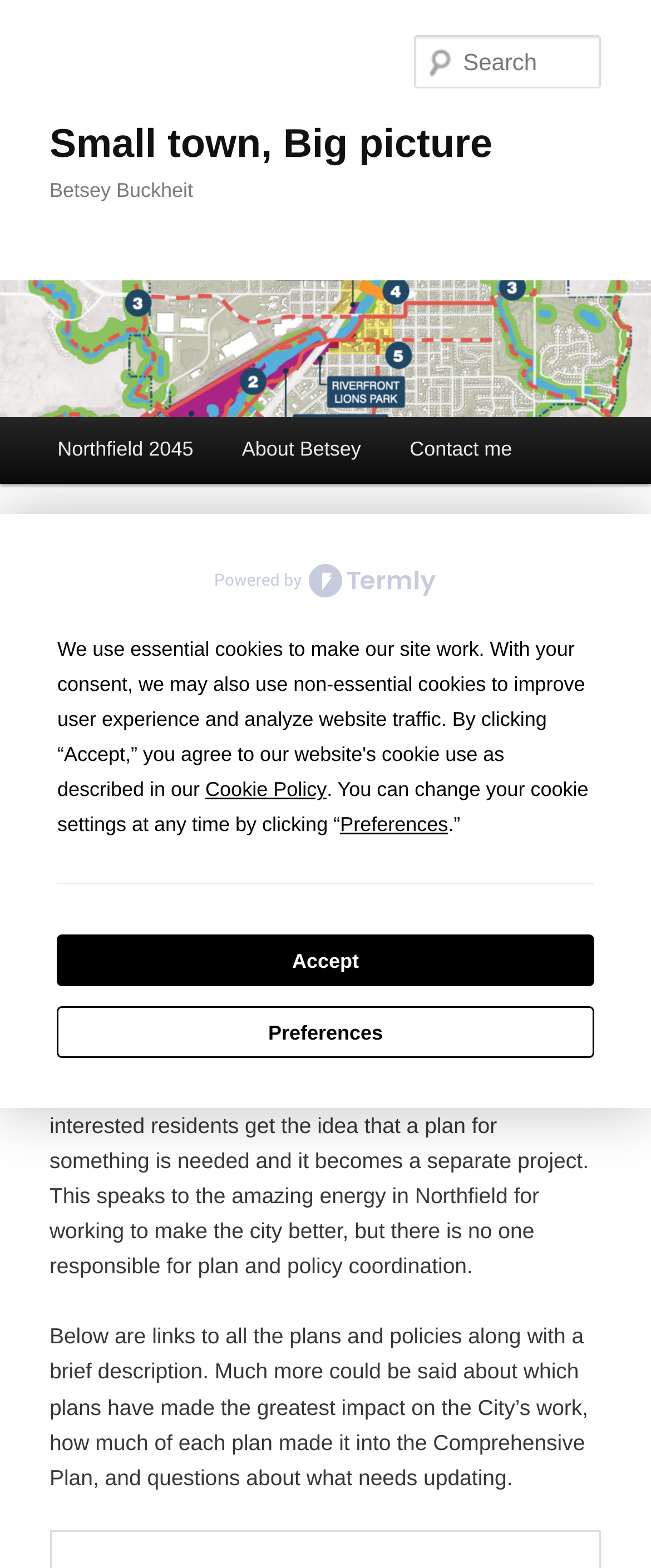Use a single word or phrase to answer the question: 
What is the main topic of the webpage?

Plans and policies